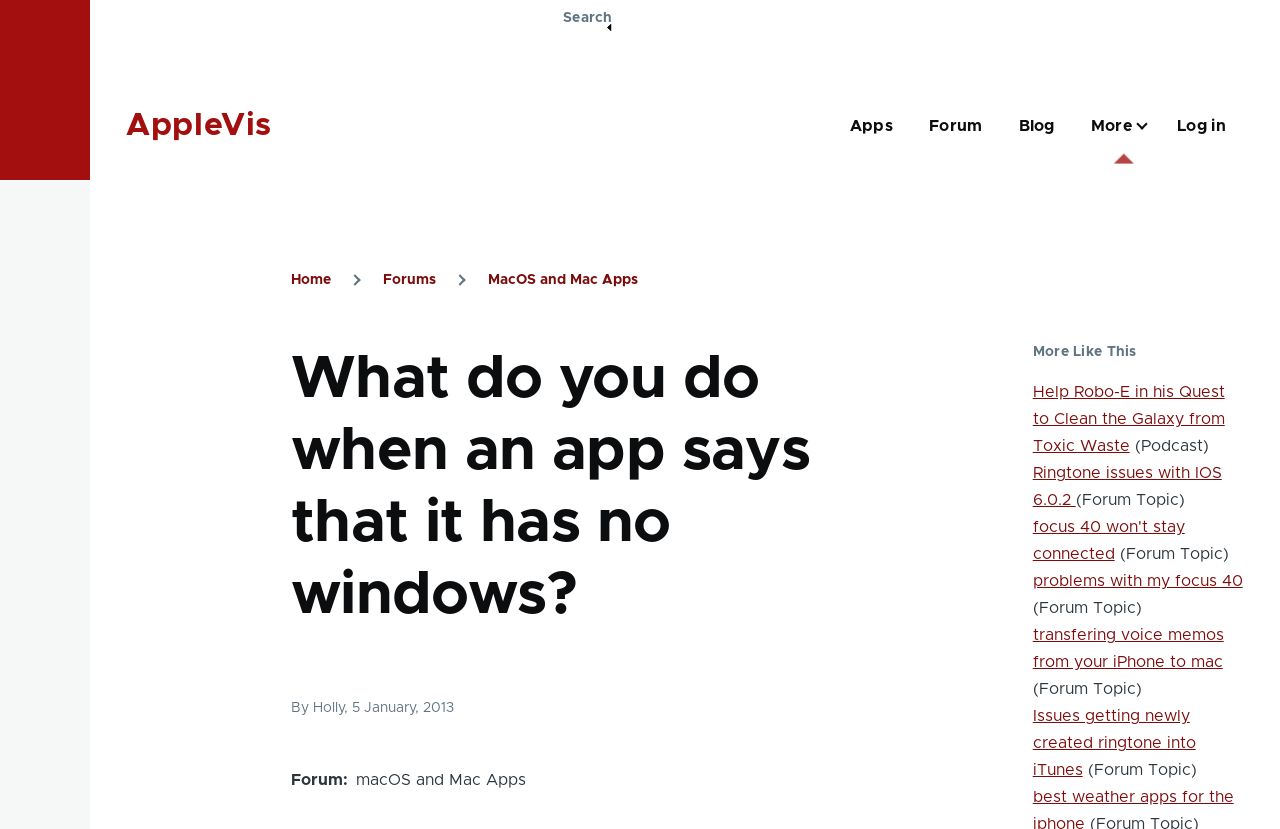What is the topic of the current forum post?
Could you give a comprehensive explanation in response to this question?

The topic of the current forum post can be found in the breadcrumb navigation element, which contains a link with the text 'MacOS and Mac Apps'. This link is a child element of the breadcrumb navigation element.